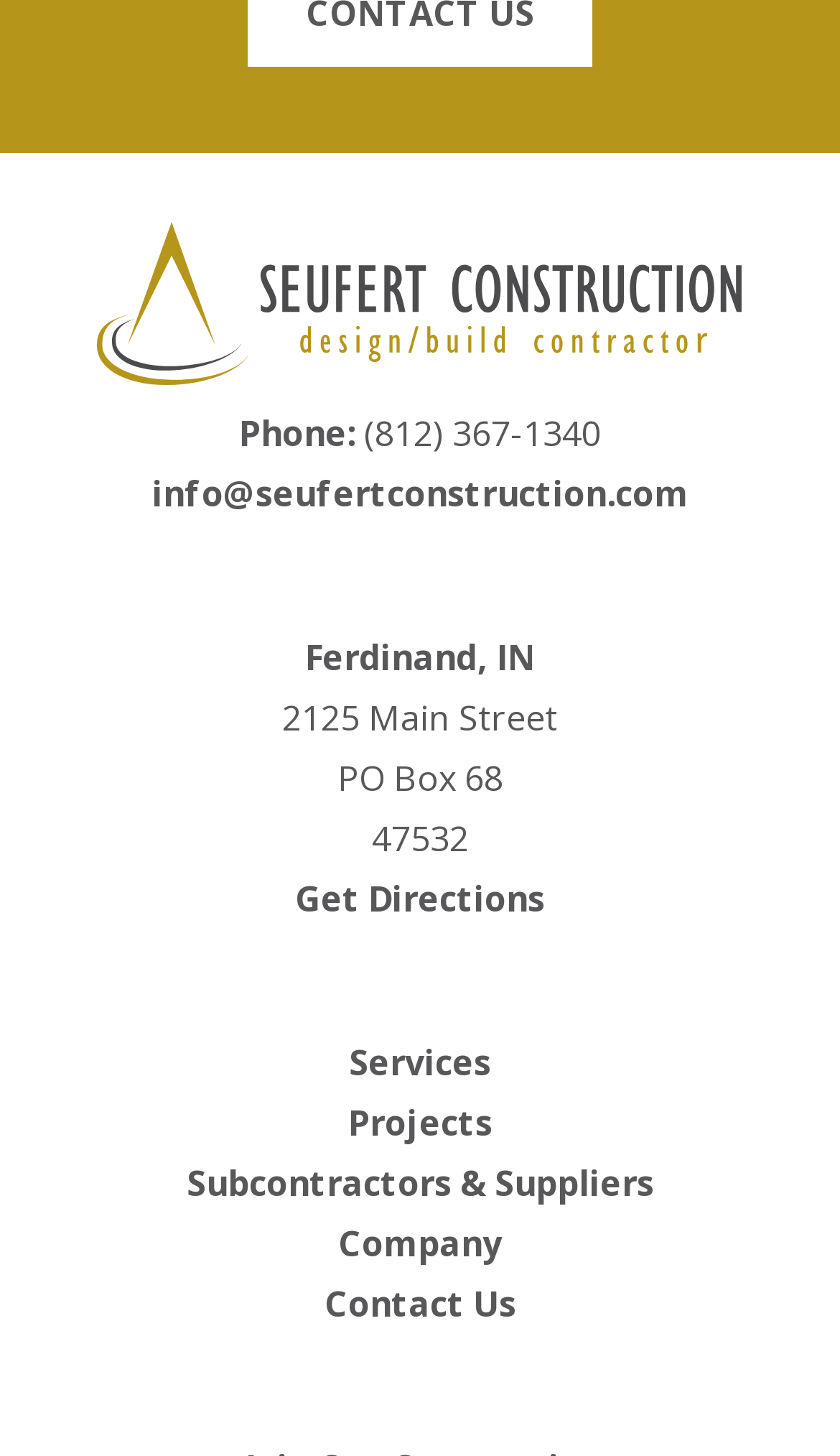Bounding box coordinates are specified in the format (top-left x, top-left y, bottom-right x, bottom-right y). All values are floating point numbers bounded between 0 and 1. Please provide the bounding box coordinate of the region this sentence describes: Company

[0.403, 0.838, 0.597, 0.87]